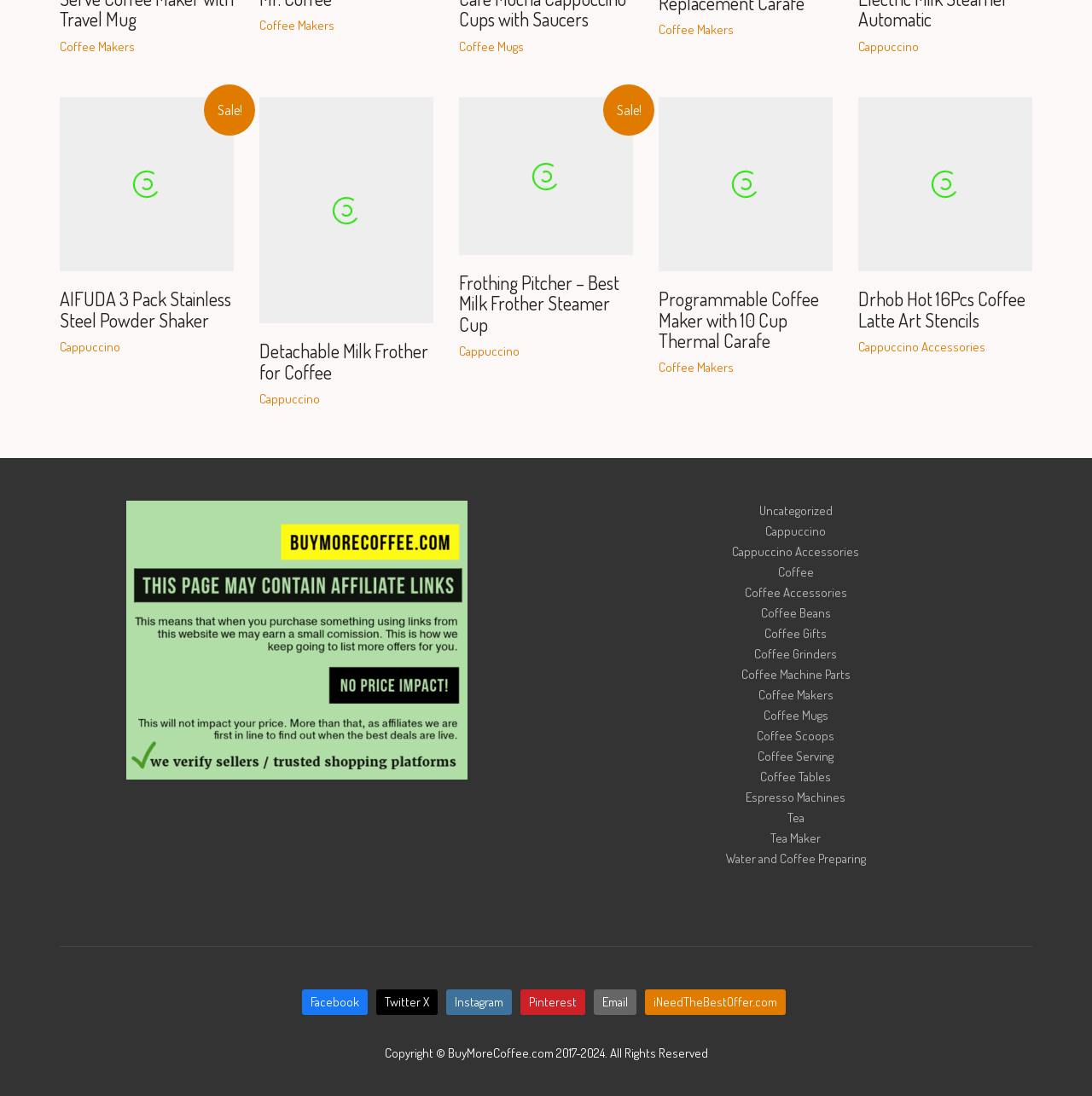Pinpoint the bounding box coordinates of the clickable element needed to complete the instruction: "Follow 'iNeedTheBestOffer.com'". The coordinates should be provided as four float numbers between 0 and 1: [left, top, right, bottom].

[0.591, 0.903, 0.72, 0.926]